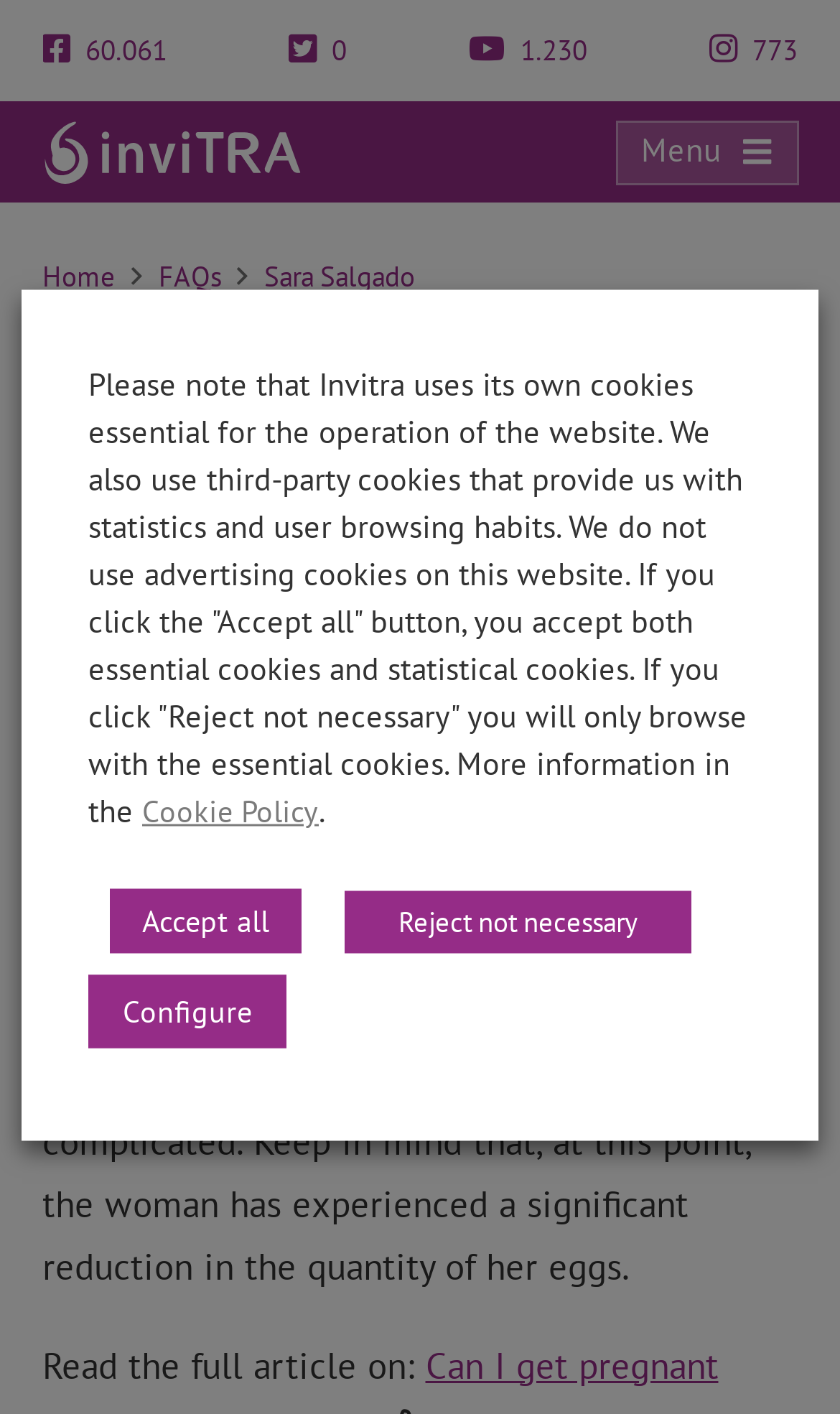Show me the bounding box coordinates of the clickable region to achieve the task as per the instruction: "Explore Financial Calculators".

None